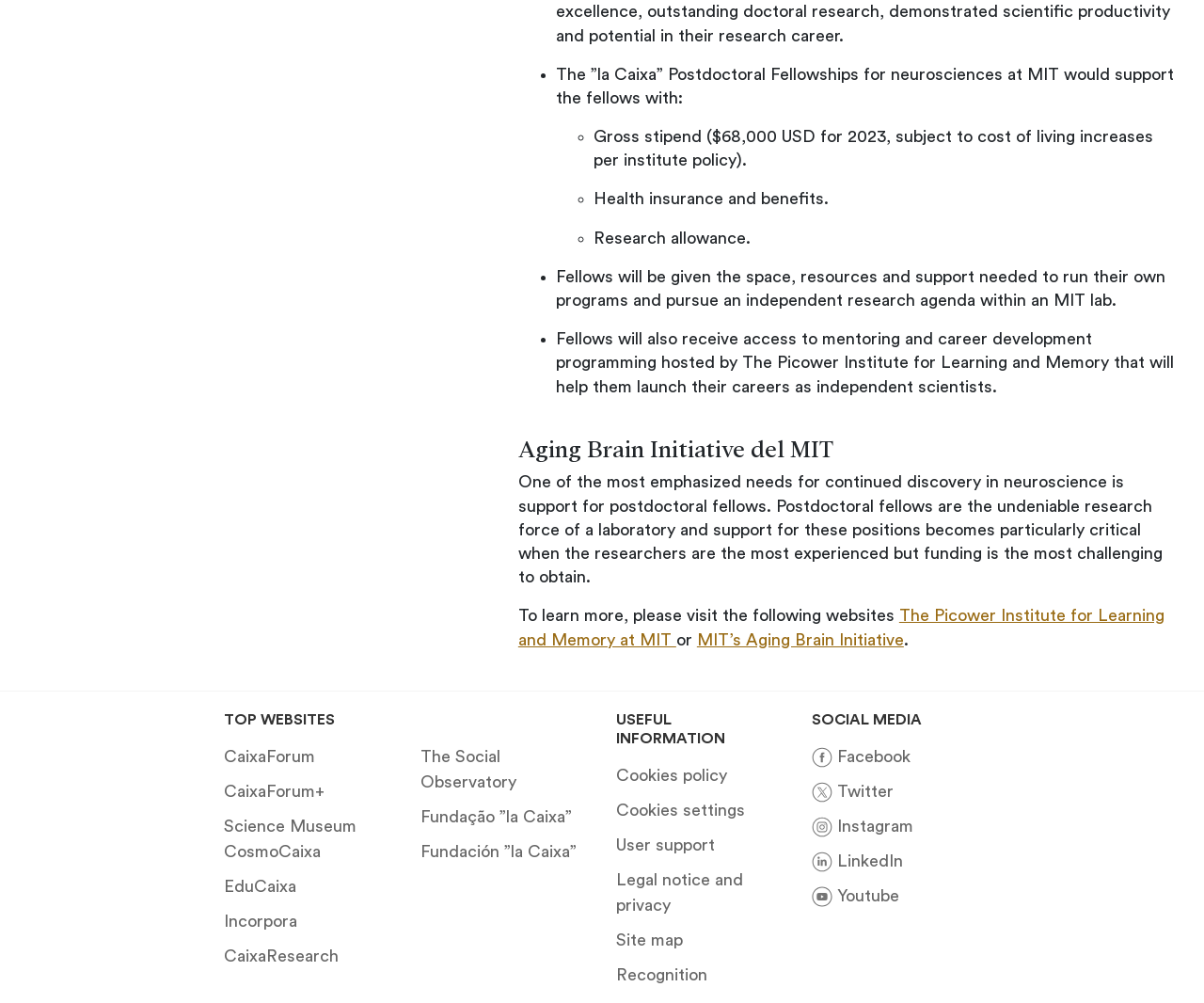Specify the bounding box coordinates of the element's area that should be clicked to execute the given instruction: "Get user support". The coordinates should be four float numbers between 0 and 1, i.e., [left, top, right, bottom].

[0.512, 0.834, 0.594, 0.851]